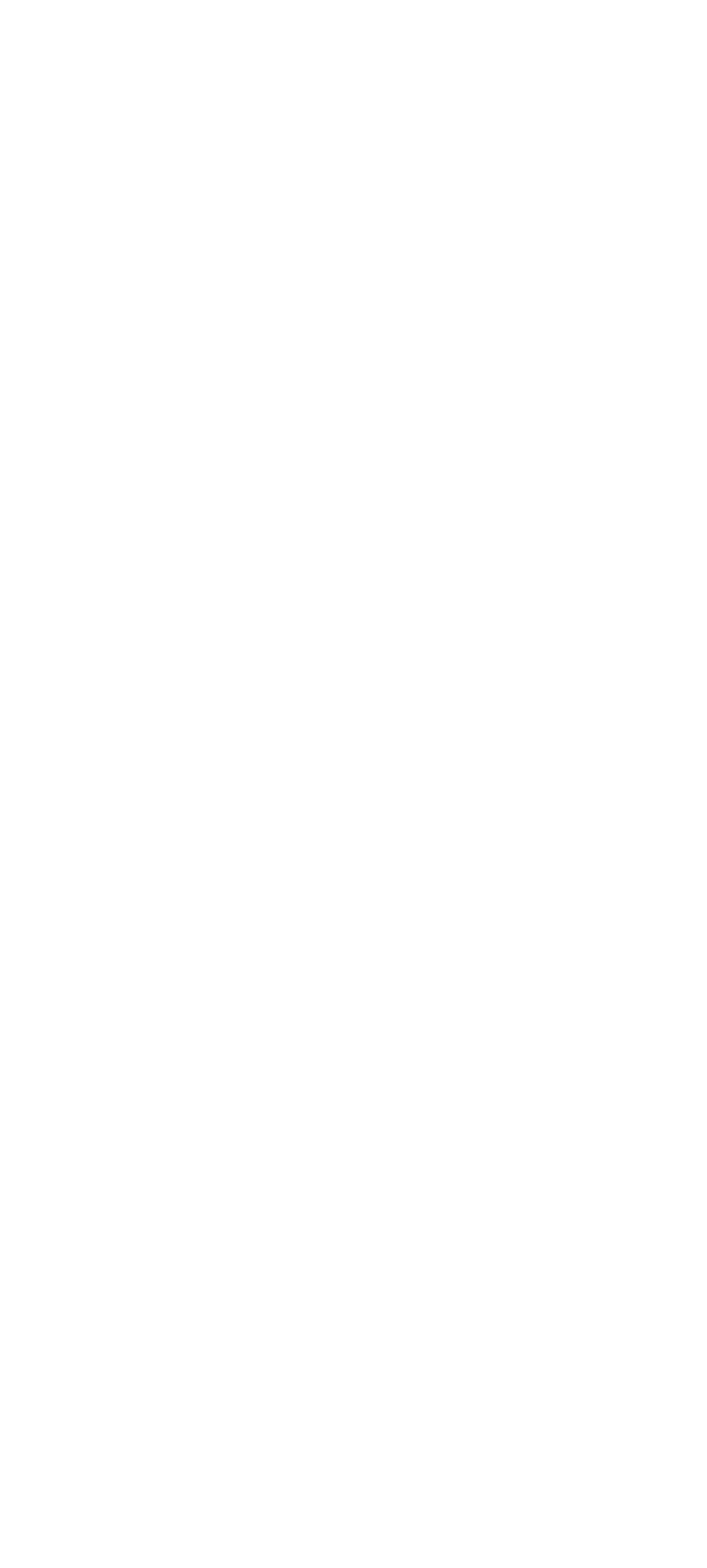Find the coordinates for the bounding box of the element with this description: "North and North East".

[0.026, 0.849, 0.315, 0.865]